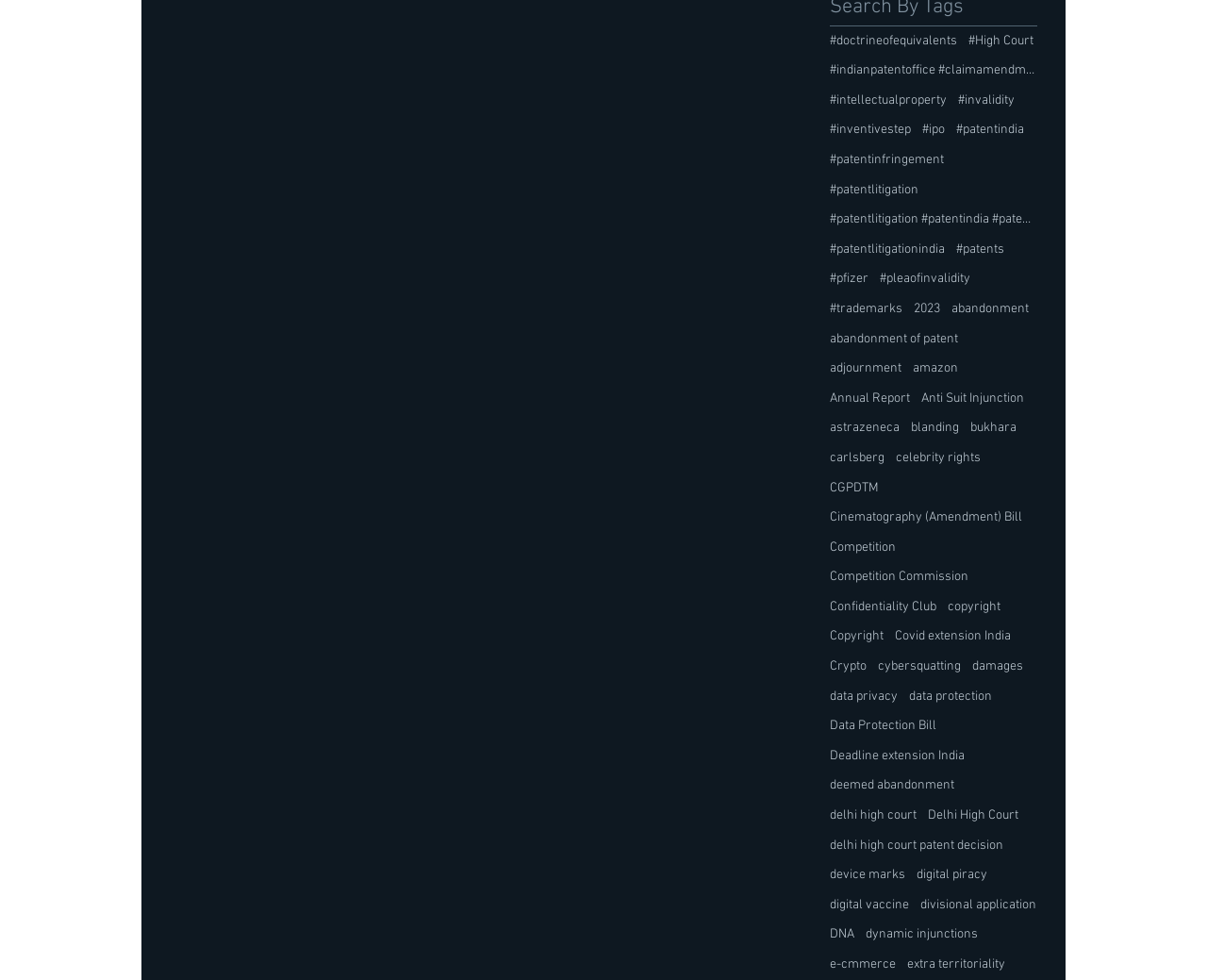Please find the bounding box coordinates of the section that needs to be clicked to achieve this instruction: "Visit the page about patent litigation in India".

[0.688, 0.215, 0.859, 0.234]